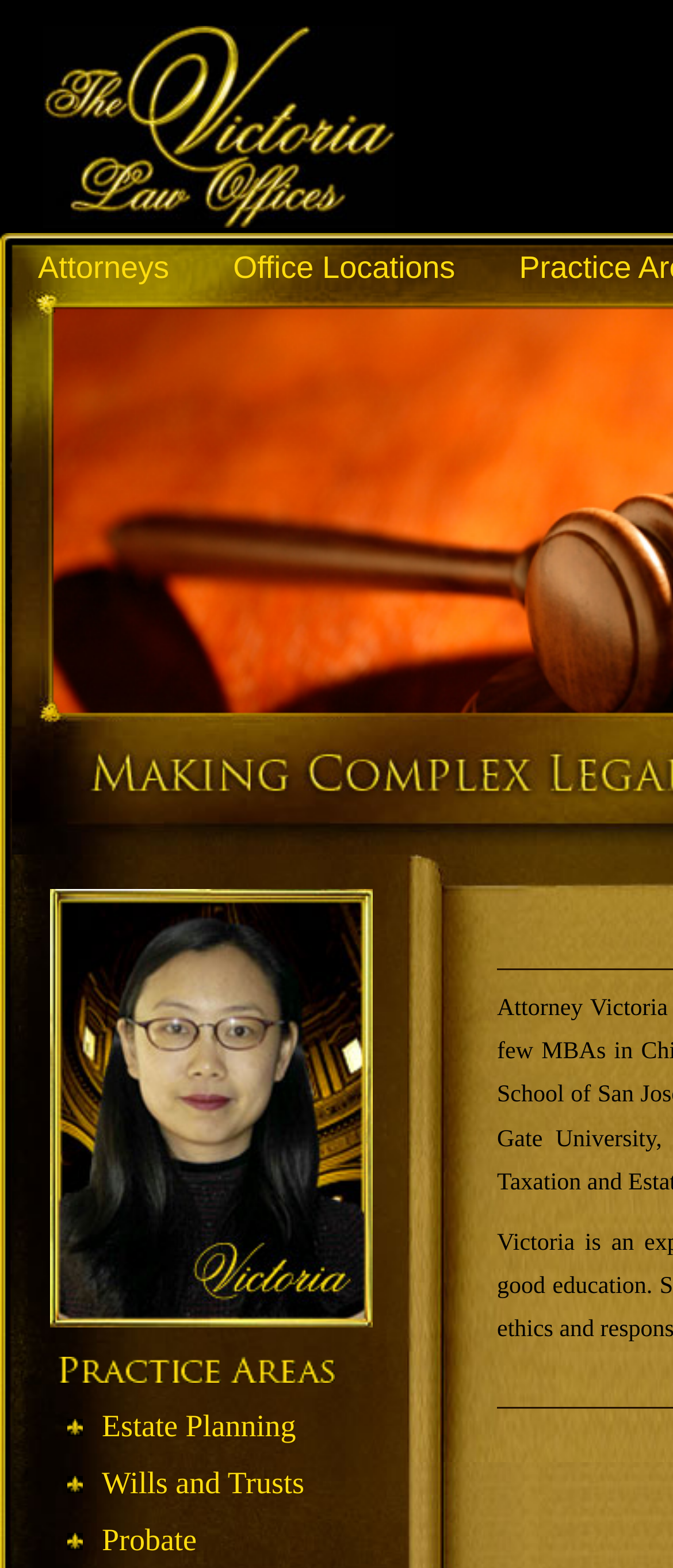What is the image on the webpage about? Refer to the image and provide a one-word or short phrase answer.

Victoria